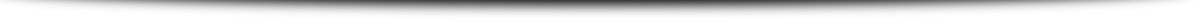What is the website focused on? Using the information from the screenshot, answer with a single word or phrase.

Musical instruments and equipment auctions